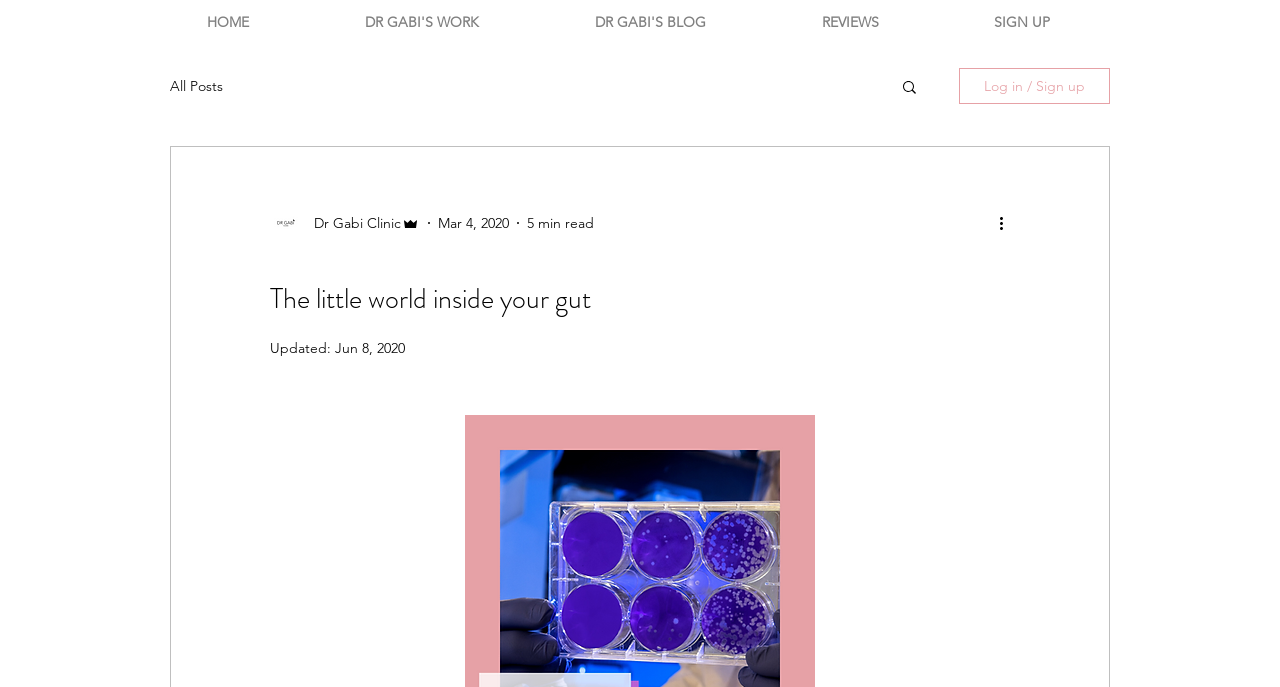Please answer the following question using a single word or phrase: 
What is the name of the blog section?

blog